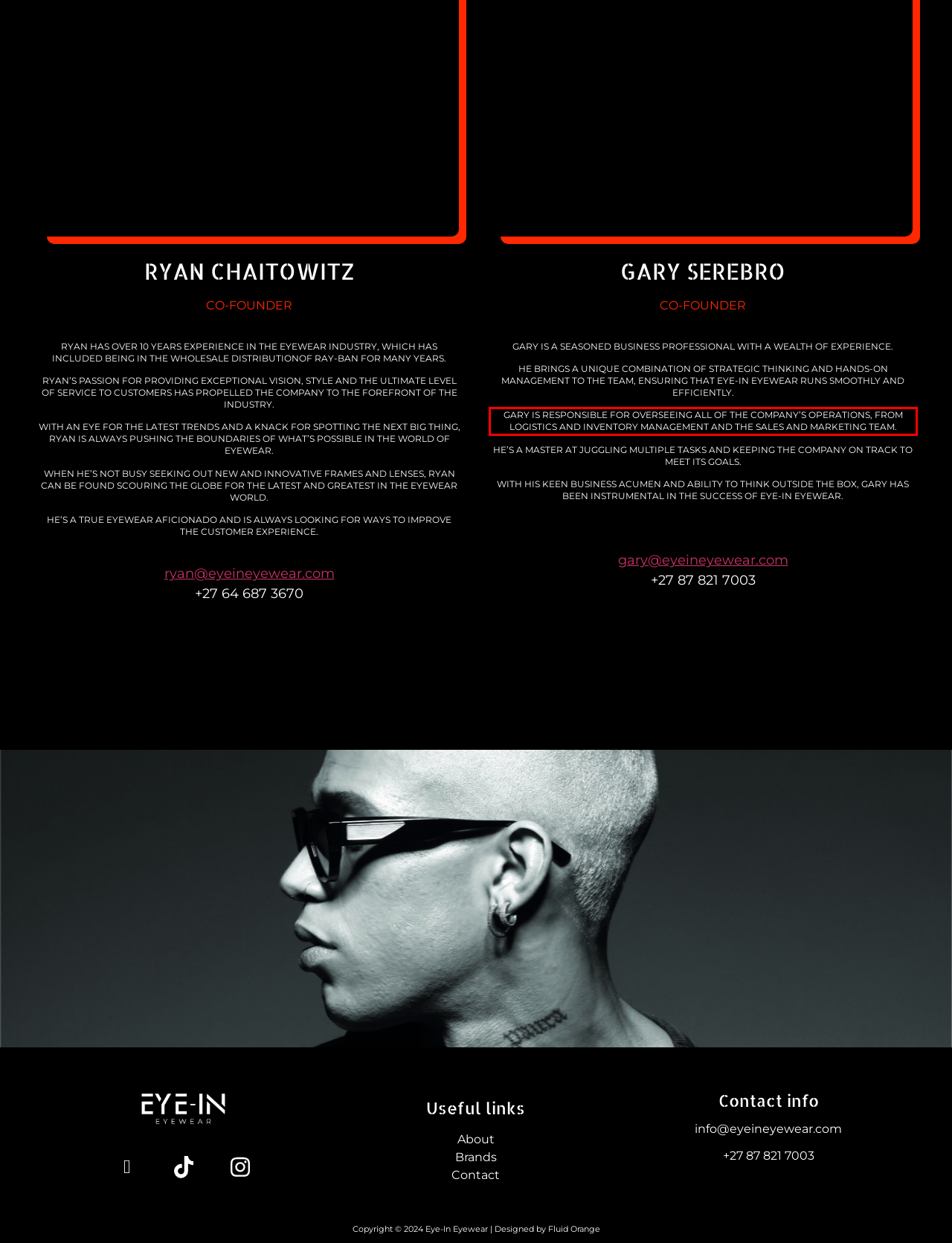From the screenshot of the webpage, locate the red bounding box and extract the text contained within that area.

GARY IS RESPONSIBLE FOR OVERSEEING ALL OF THE COMPANY’S OPERATIONS, FROM LOGISTICS AND INVENTORY MANAGEMENT AND THE SALES AND MARKETING TEAM.